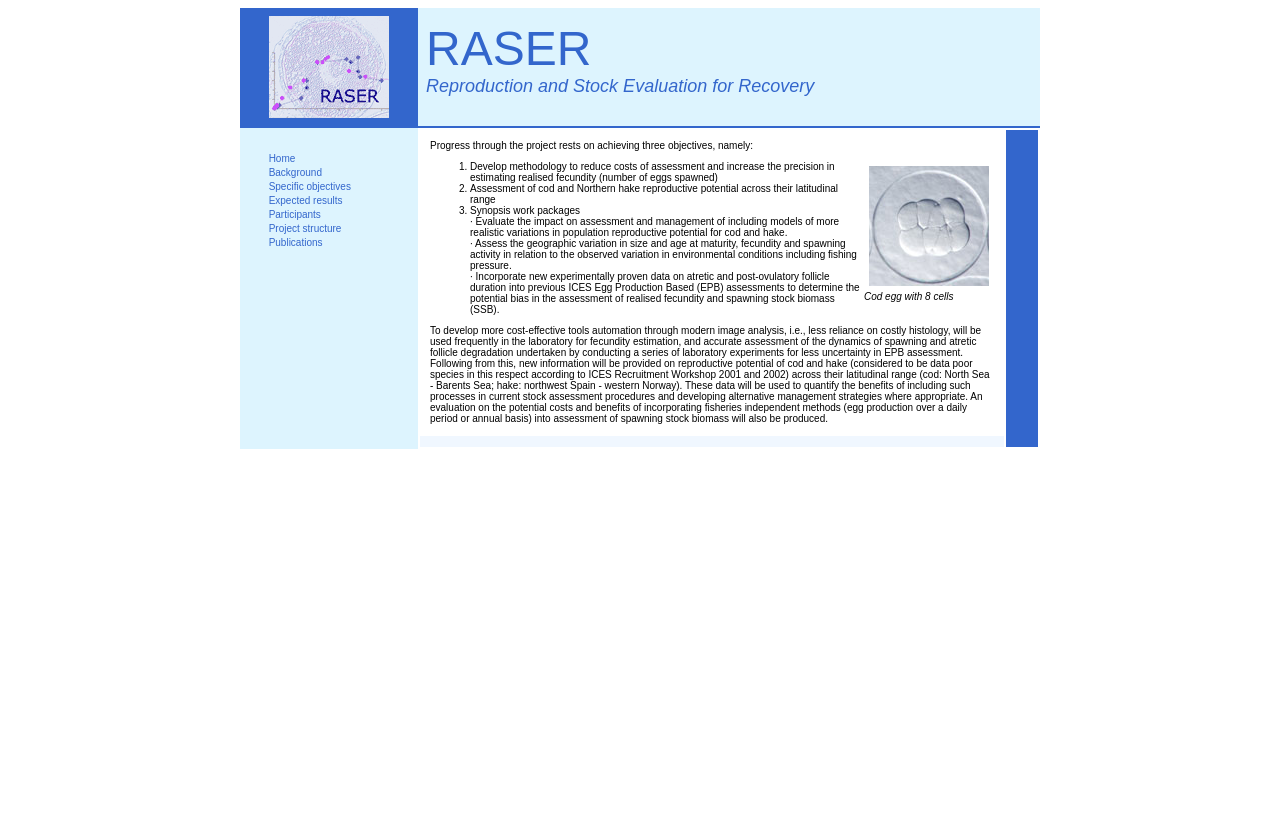Given the element description: "Project structure", predict the bounding box coordinates of the UI element it refers to, using four float numbers between 0 and 1, i.e., [left, top, right, bottom].

[0.21, 0.267, 0.267, 0.28]